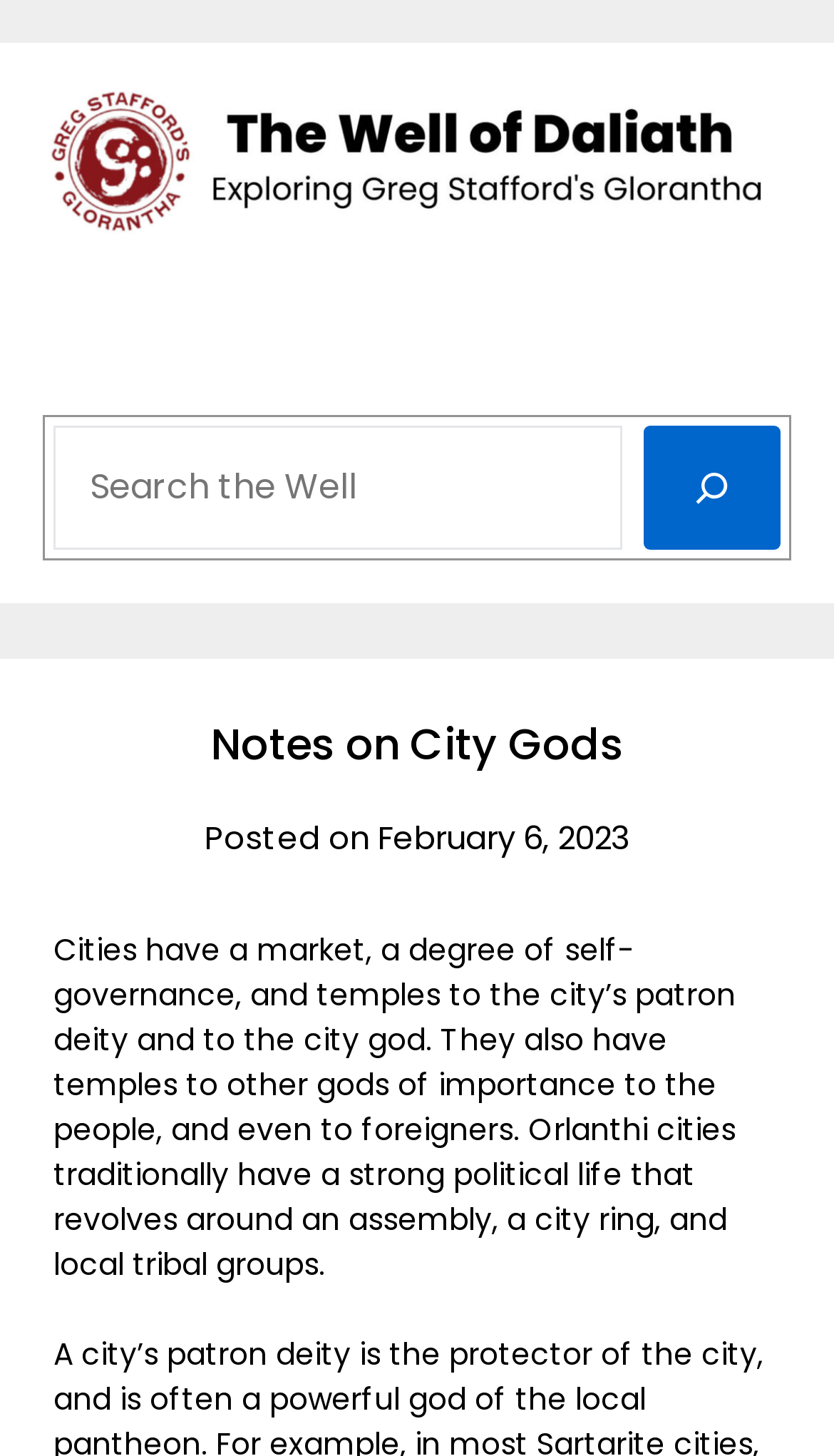Answer the question using only a single word or phrase: 
What is the purpose of the assembly in Orlanthi cities?

Not specified